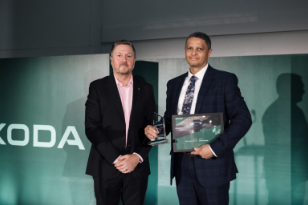Based on the image, give a detailed response to the question: What is the recipient wearing?

The caption describes the recipient as 'dressed in a smart checked suit', indicating that the recipient is wearing a suit with a checked pattern.